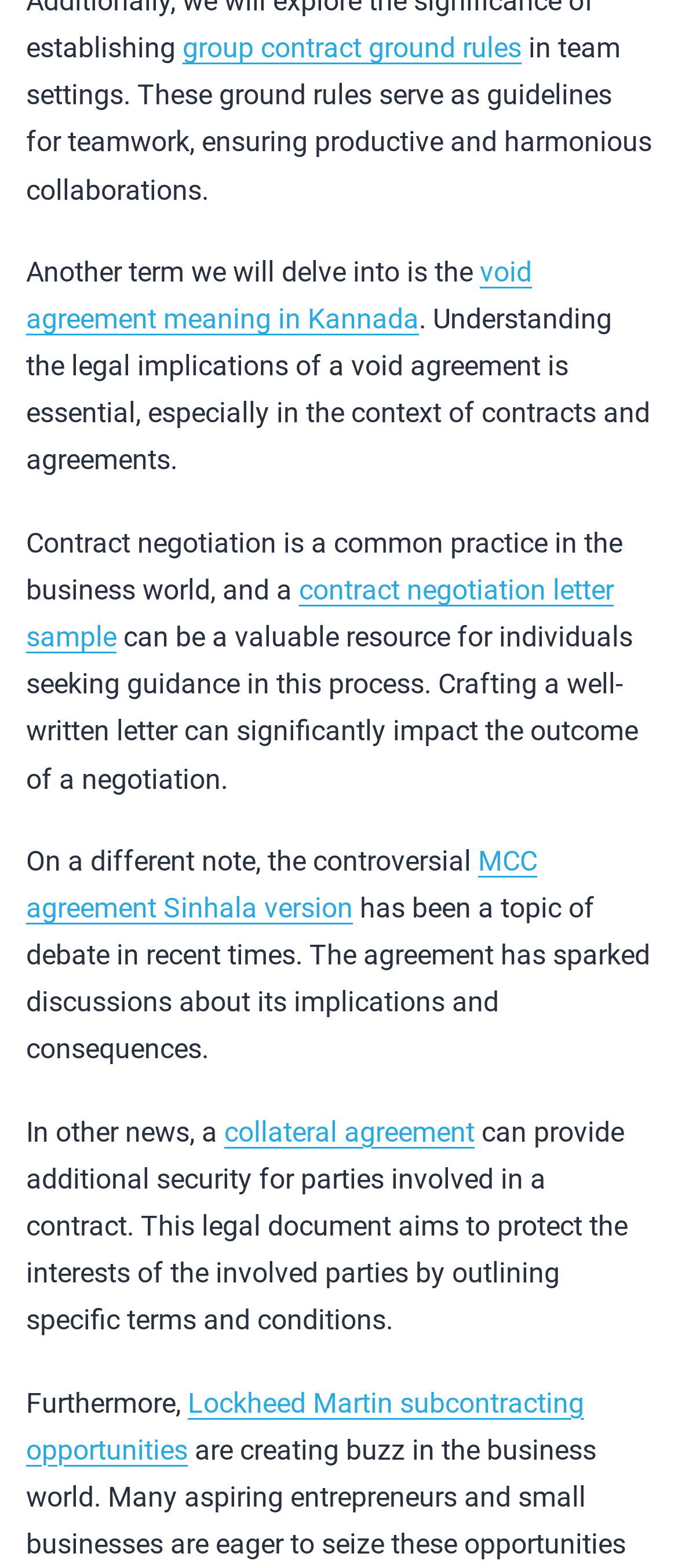What is the MCC agreement?
Based on the image, answer the question with a single word or brief phrase.

Controversial topic